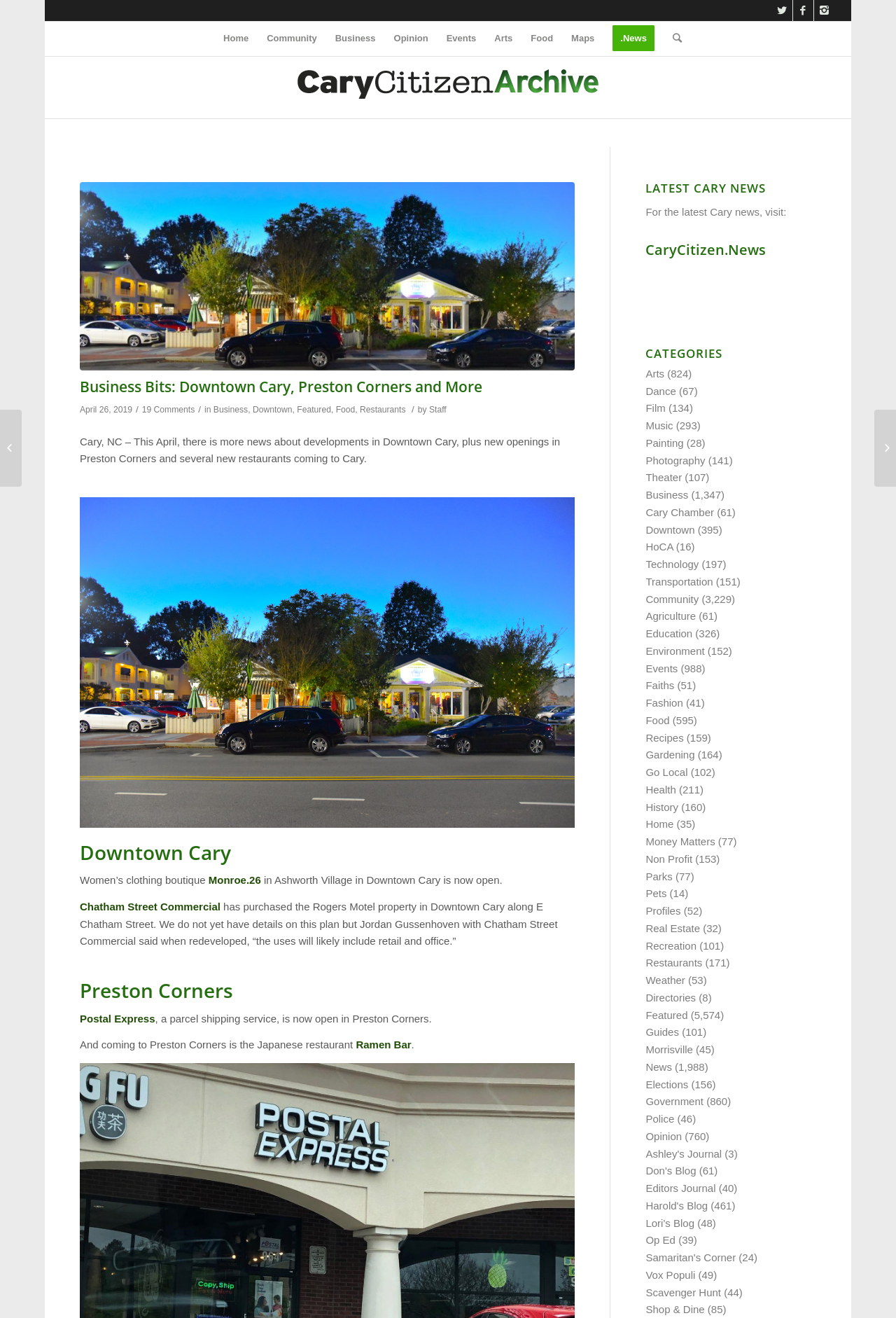Identify the text that serves as the heading for the webpage and generate it.

Business Bits: Downtown Cary, Preston Corners and More